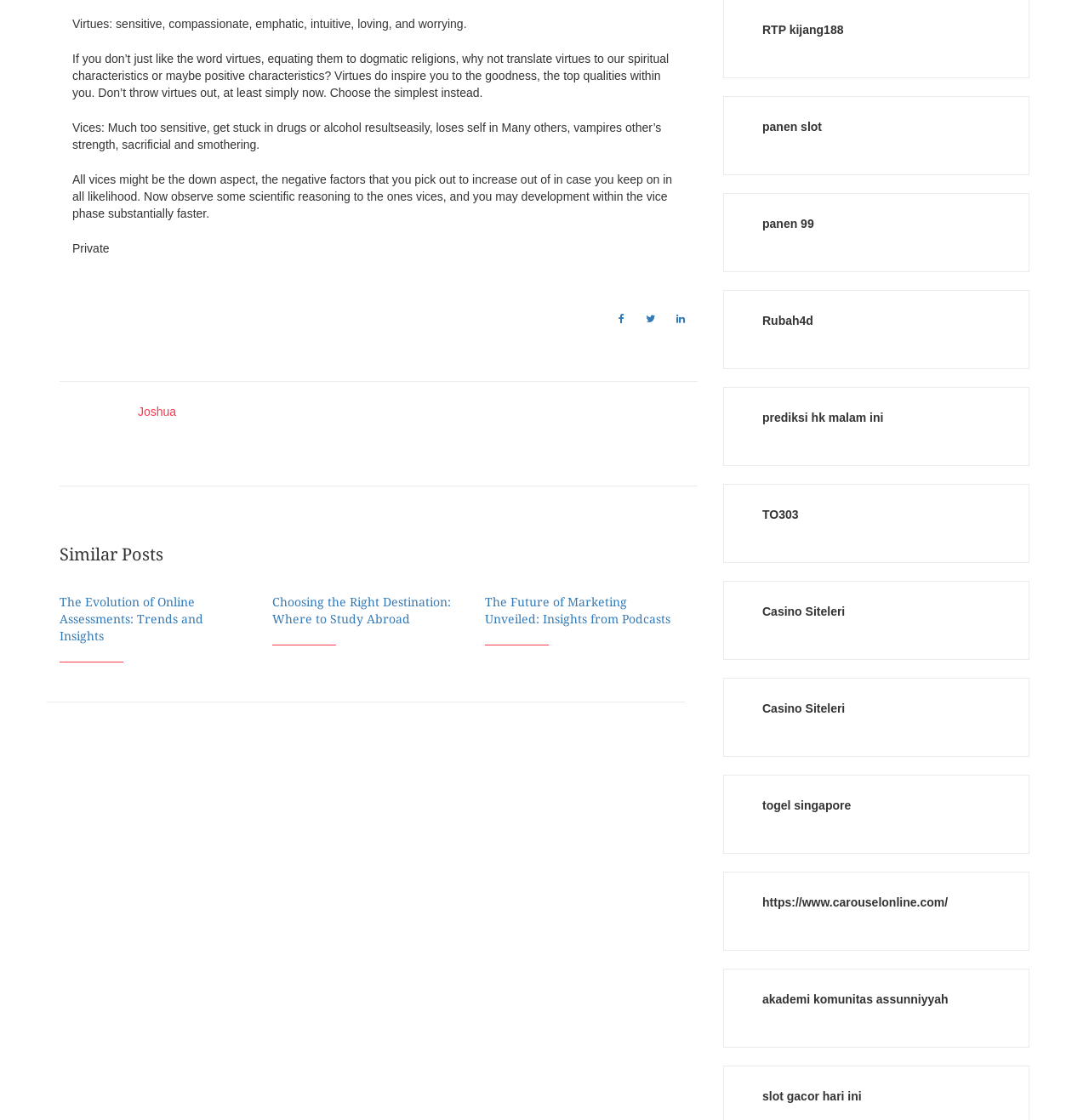Answer the question in a single word or phrase:
What is the promise of Aquarian Power?

How to Live a life of actual love